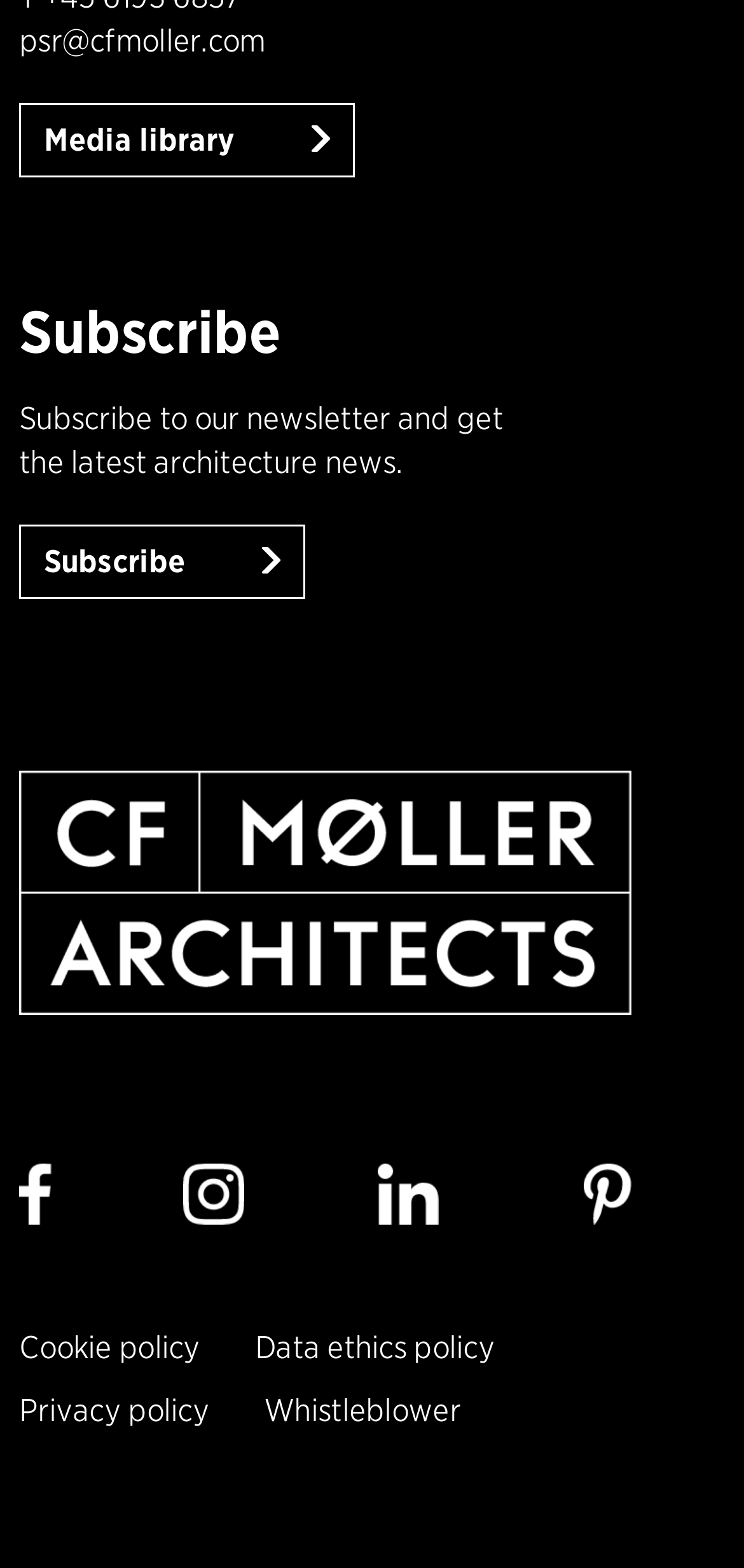Locate the bounding box coordinates of the clickable part needed for the task: "Subscribe to the newsletter".

[0.026, 0.334, 0.41, 0.381]